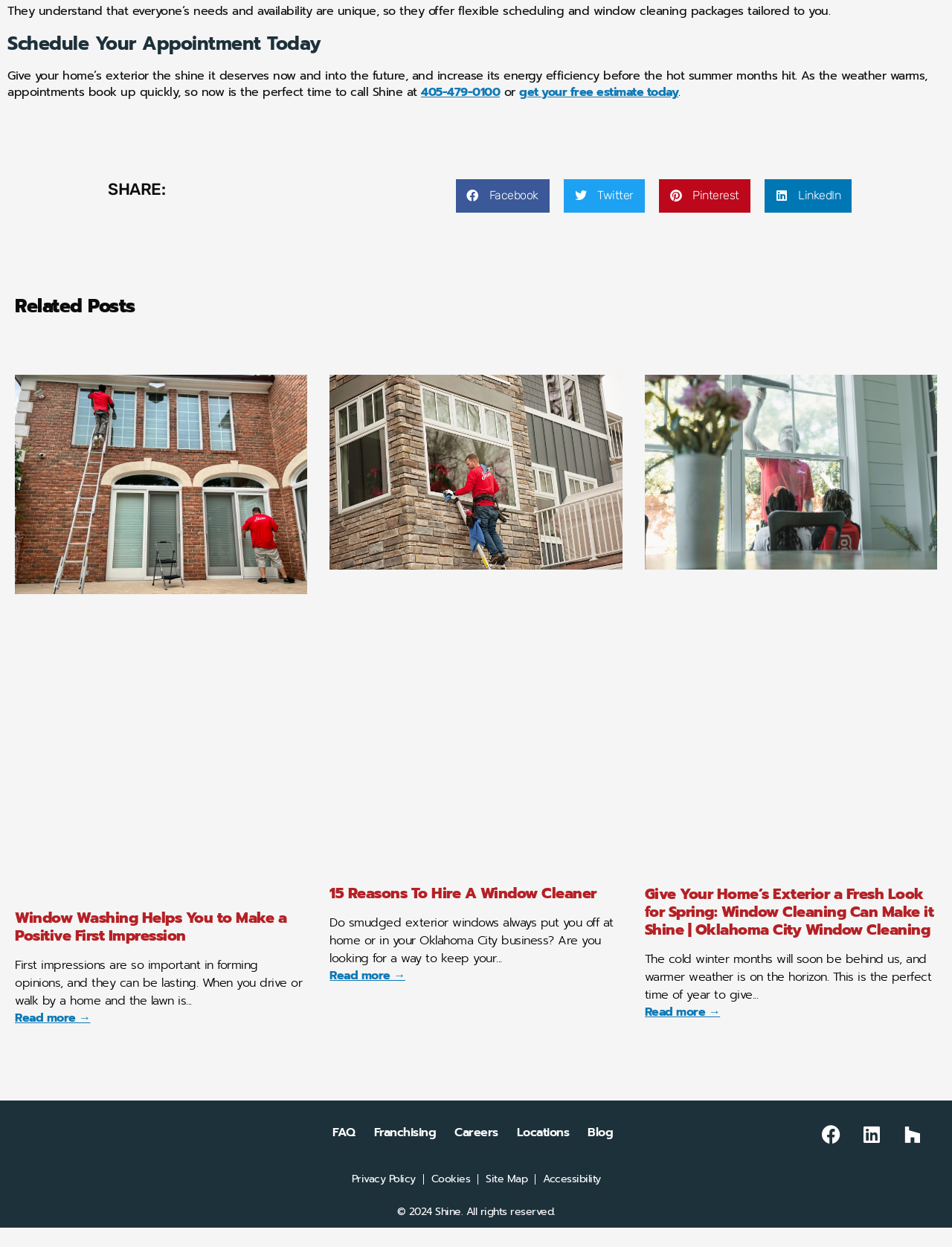Locate the bounding box coordinates of the clickable part needed for the task: "Schedule an appointment today".

[0.008, 0.041, 0.992, 0.06]